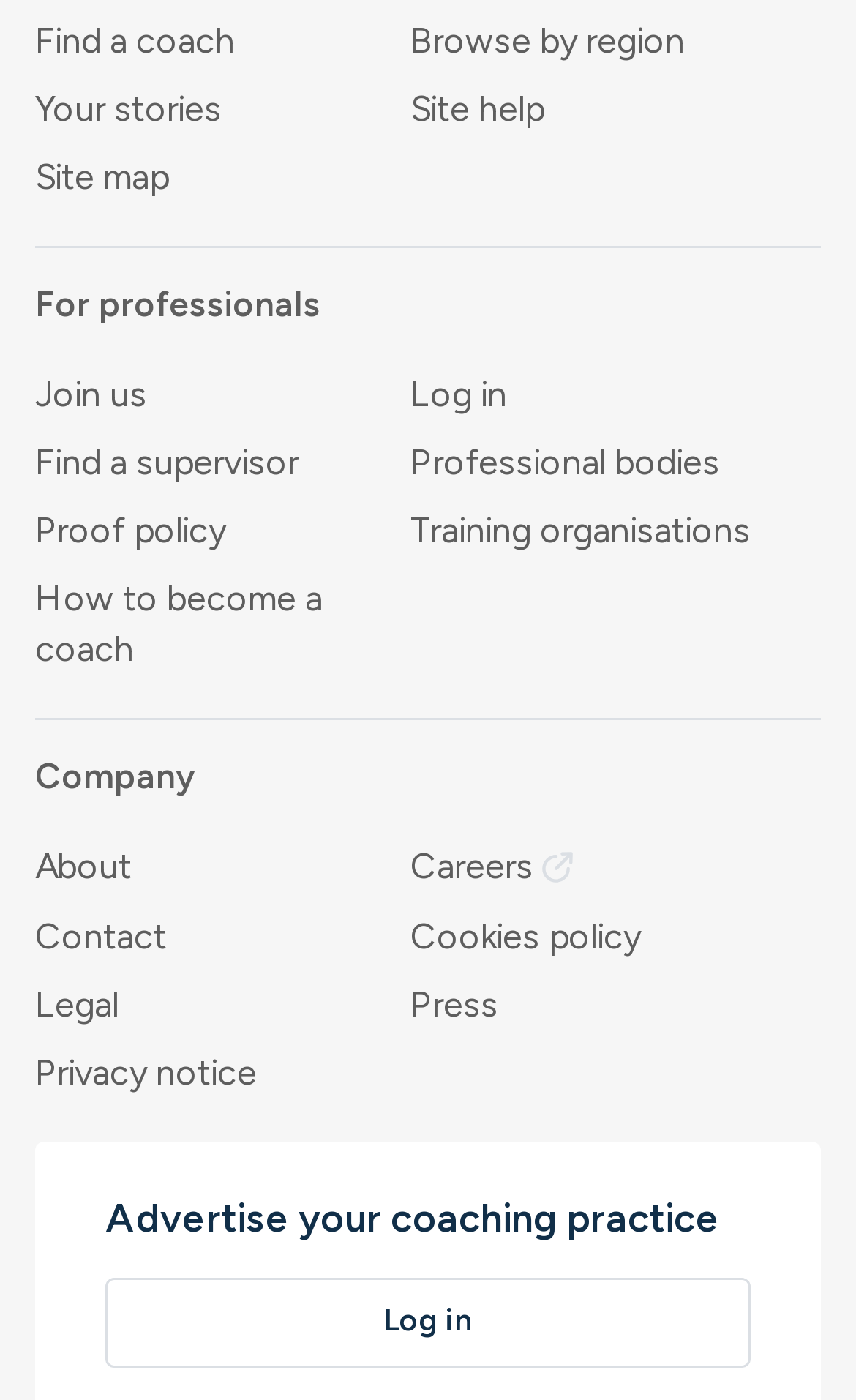What type of organizations are listed on this website?
Using the screenshot, give a one-word or short phrase answer.

Training organisations